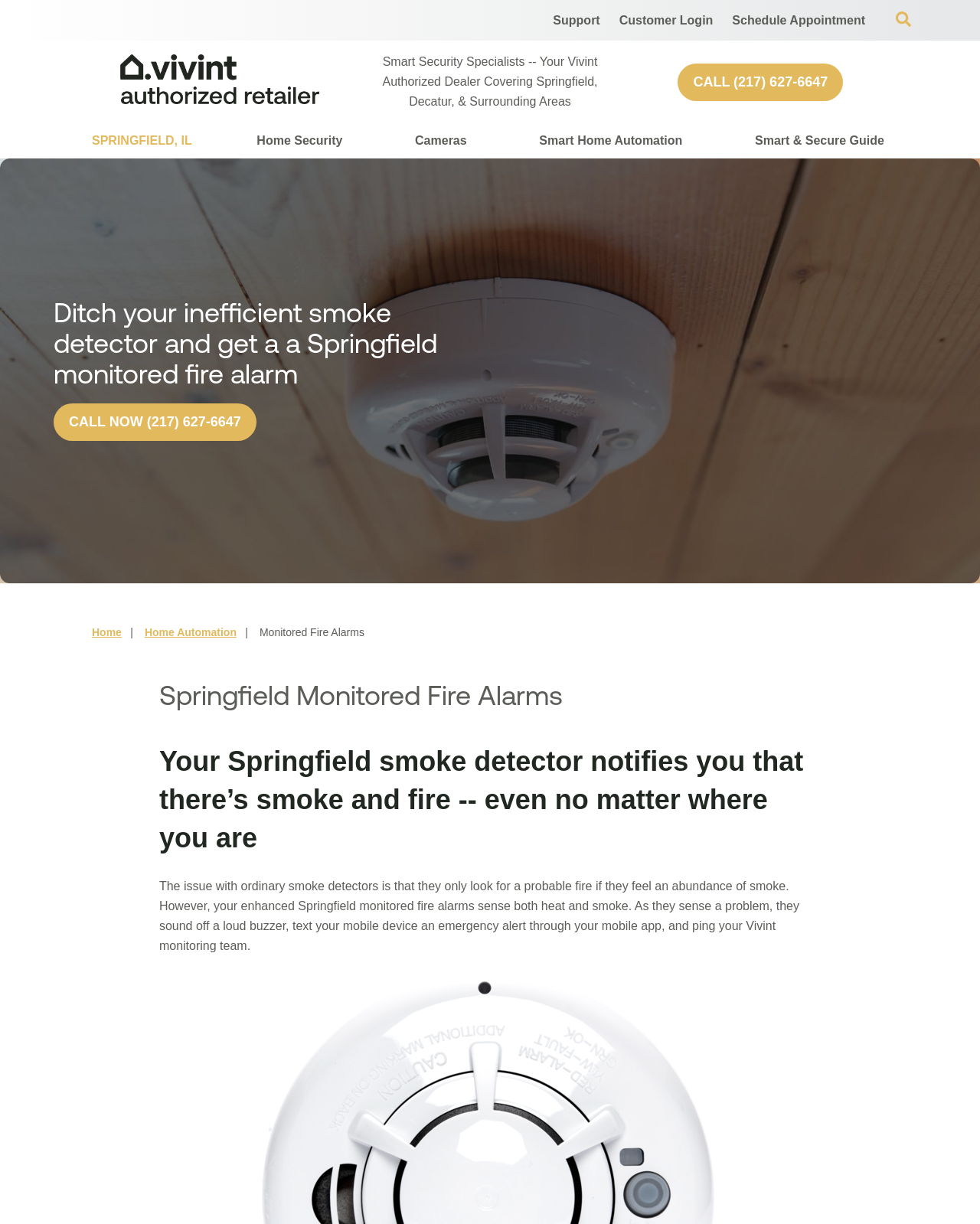Extract the bounding box coordinates of the UI element described: "Smart & Secure Guide". Provide the coordinates in the format [left, top, right, bottom] with values ranging from 0 to 1.

[0.77, 0.101, 0.902, 0.129]